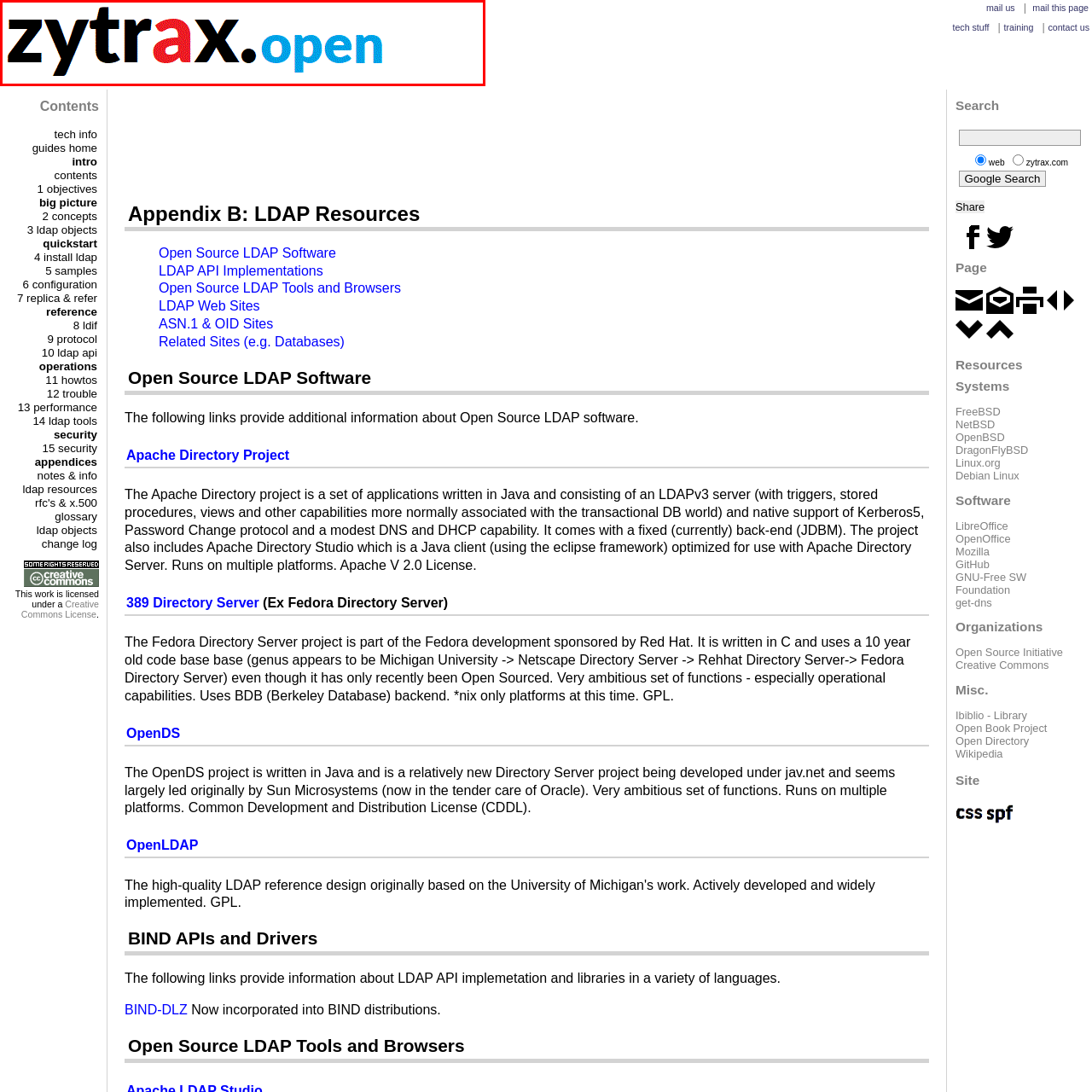Create a thorough and descriptive caption for the photo marked by the red boundary.

The image features the logo of "zytrax.open," prominently displaying the name in a bold font. The word "zytrax" is showcased in black with the letter "x" emphasized in red, while the “.open” portion is rendered in a softer blue hue. This striking use of color not only enhances the visual appeal but also signifies the brand's modern and open-access ethos. The logo is likely associated with resources related to technology and open-source data, specifically in the context of LDAP (Lightweight Directory Access Protocol). The design suggests an inviting and accessible platform aimed at users seeking information and tools in the tech domain.